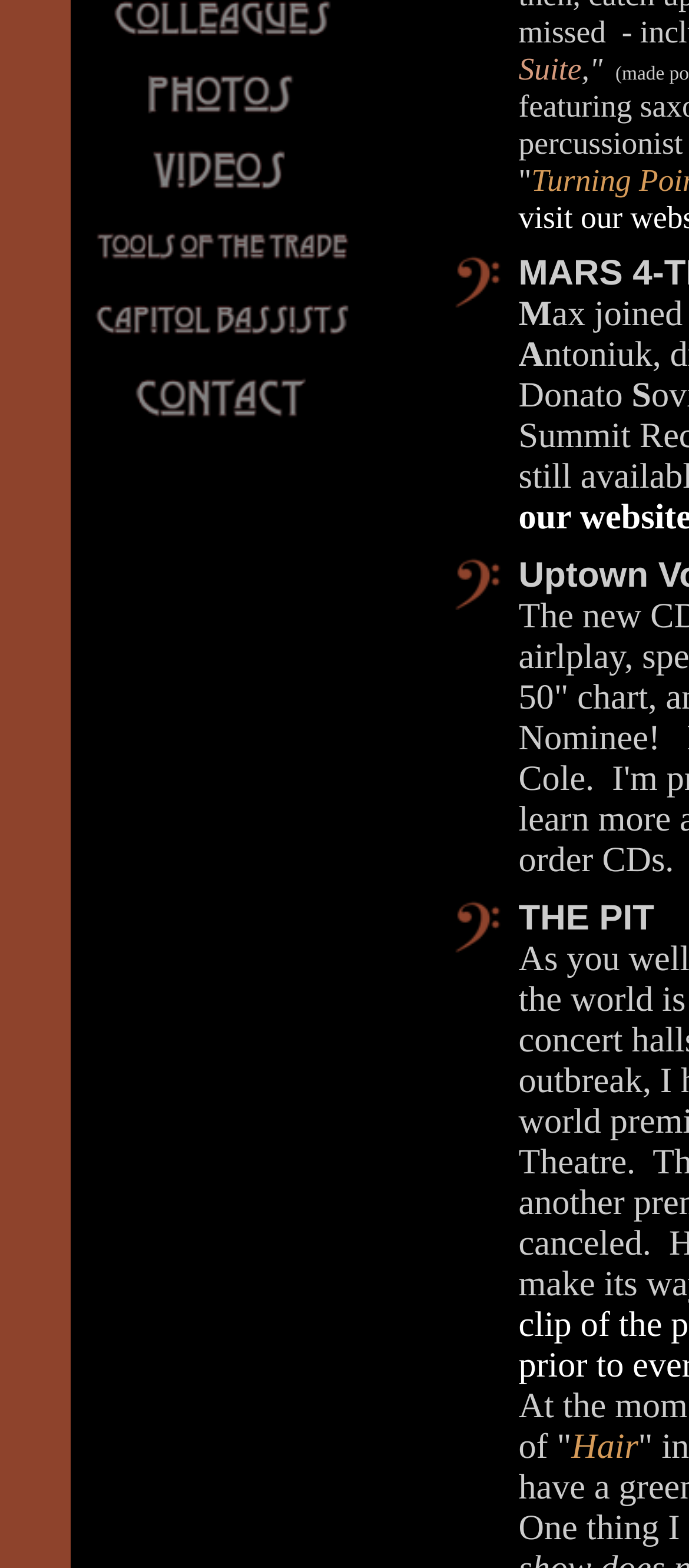Bounding box coordinates are specified in the format (top-left x, top-left y, bottom-right x, bottom-right y). All values are floating point numbers bounded between 0 and 1. Please provide the bounding box coordinate of the region this sentence describes: title="Ask String"

None